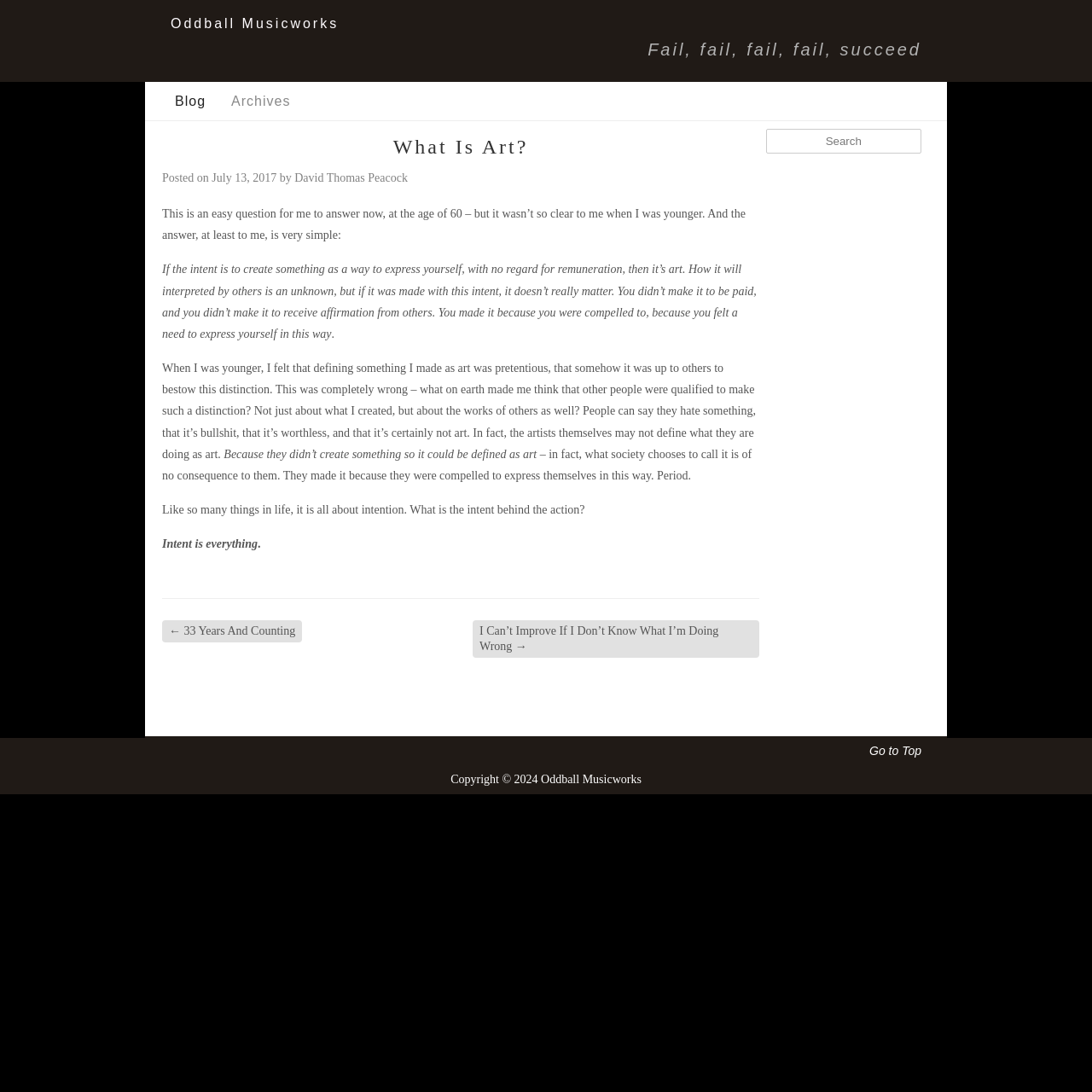What is the copyright year?
Using the image, respond with a single word or phrase.

2024